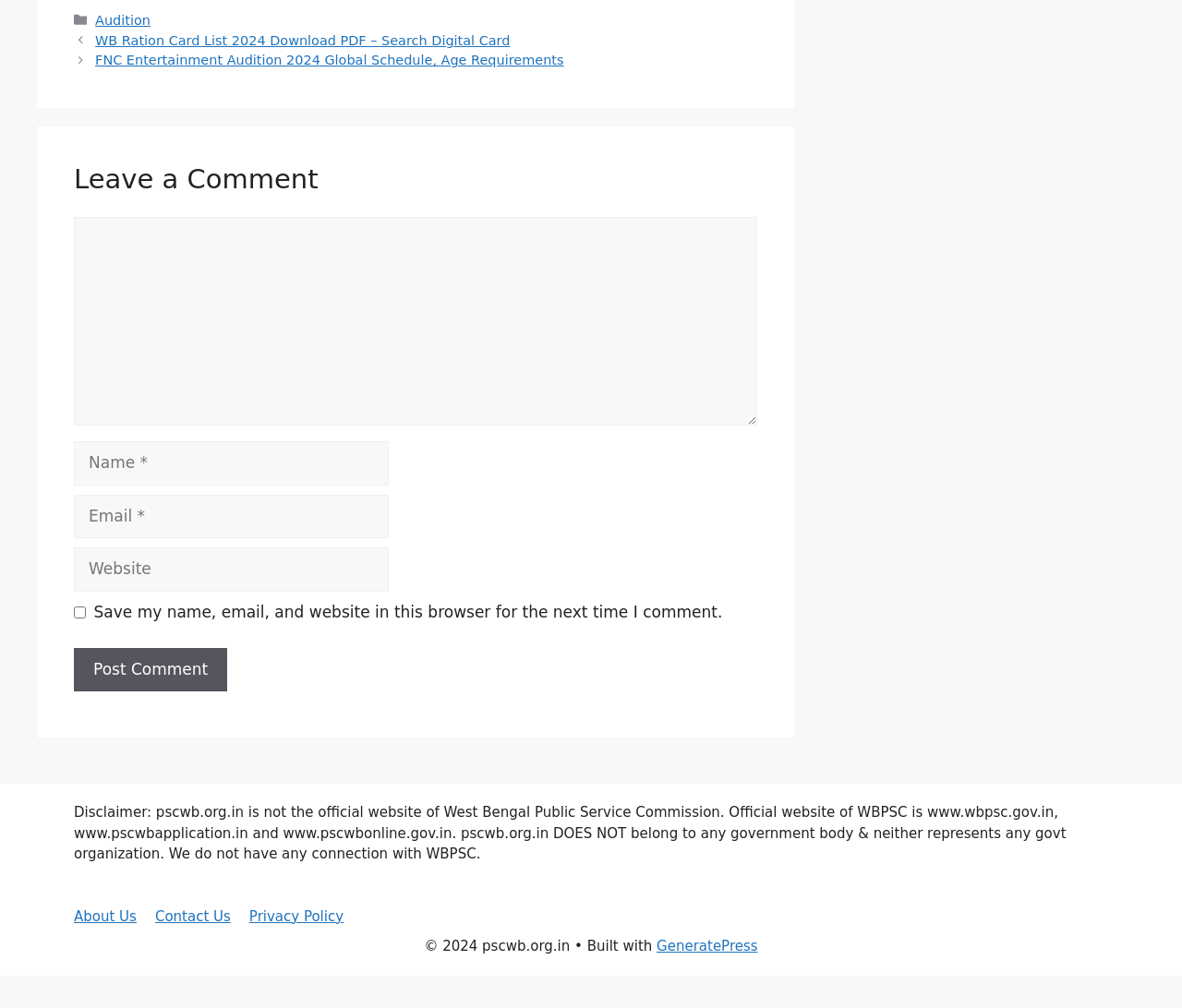Using the provided element description "parent_node: Comment name="url" placeholder="Website"", determine the bounding box coordinates of the UI element.

[0.062, 0.543, 0.329, 0.587]